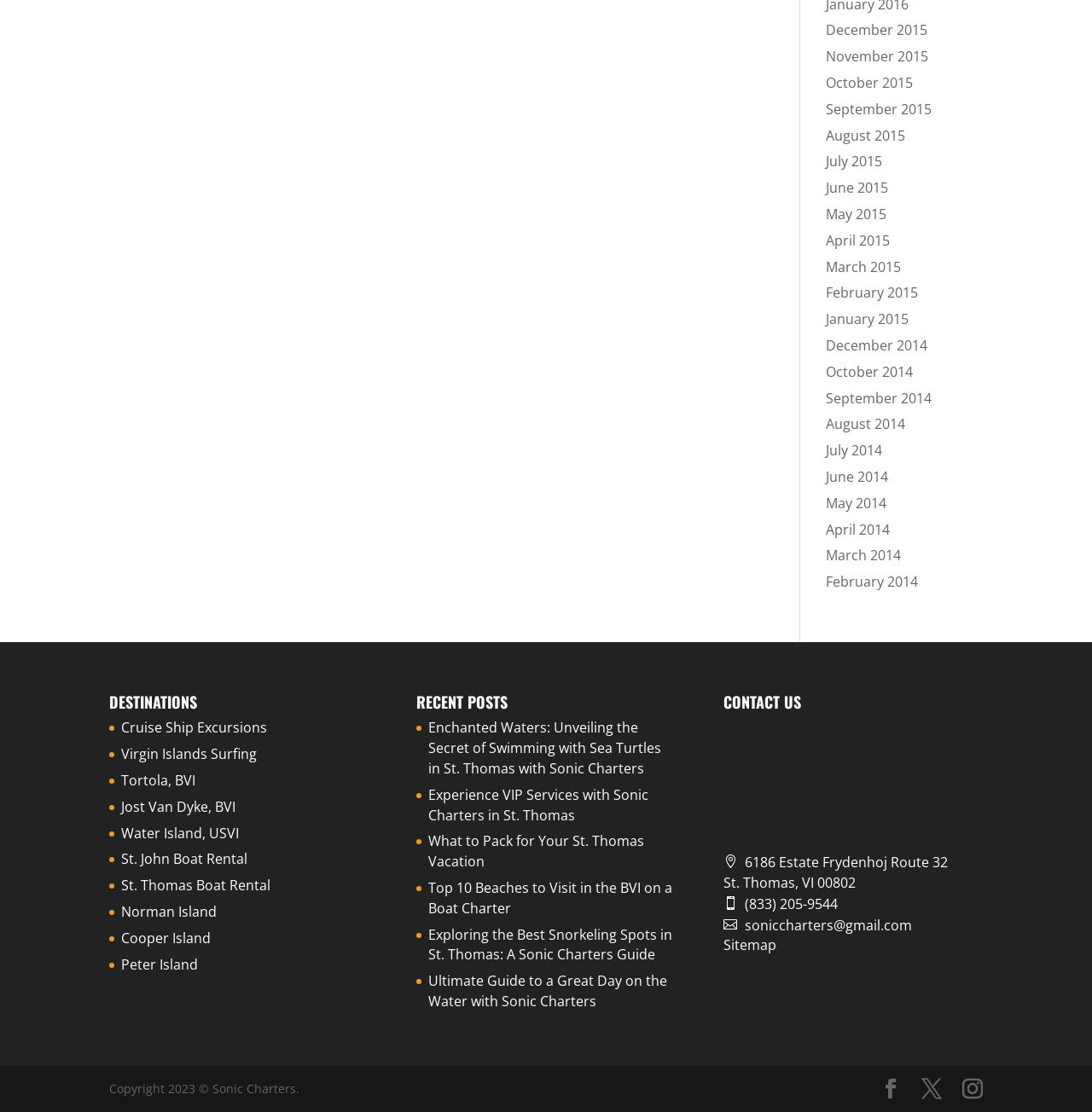Please identify the bounding box coordinates of the clickable element to fulfill the following instruction: "View Sitemap". The coordinates should be four float numbers between 0 and 1, i.e., [left, top, right, bottom].

[0.663, 0.842, 0.711, 0.858]